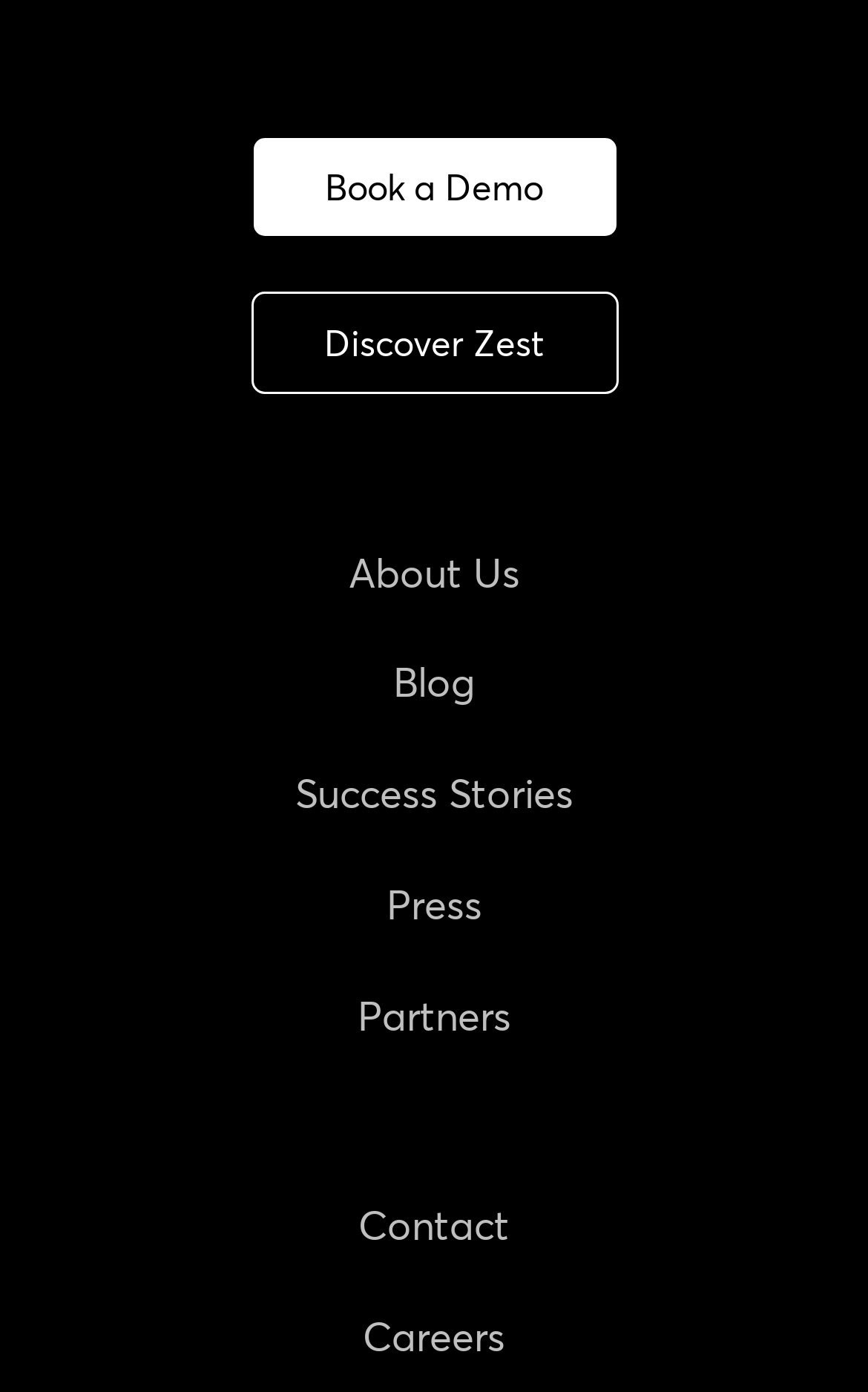Please provide the bounding box coordinate of the region that matches the element description: Menu. Coordinates should be in the format (top-left x, top-left y, bottom-right x, bottom-right y) and all values should be between 0 and 1.

None